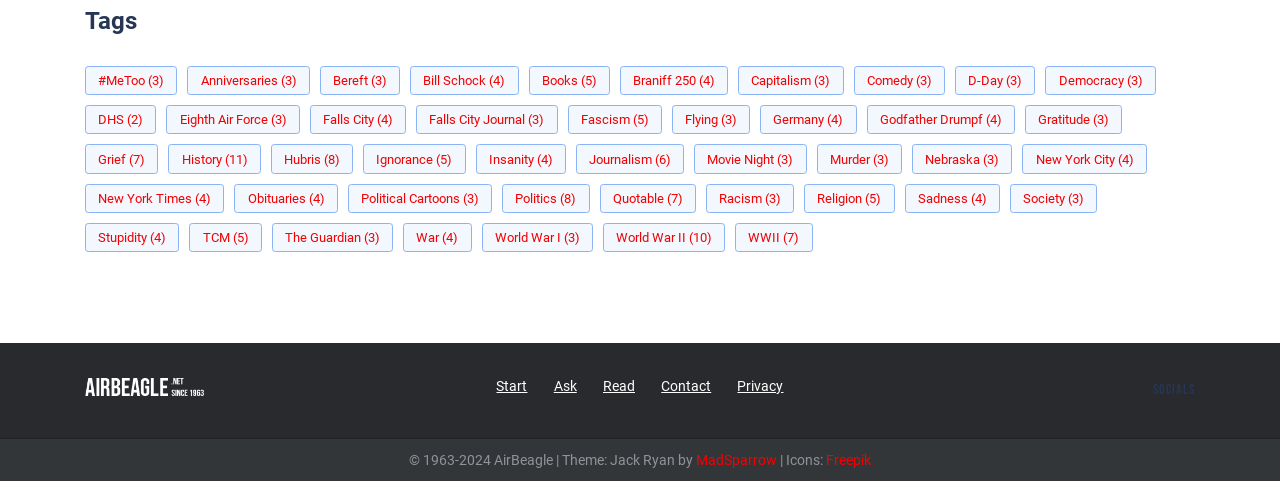Show the bounding box coordinates of the region that should be clicked to follow the instruction: "Read about 'Racism'."

[0.551, 0.382, 0.621, 0.442]